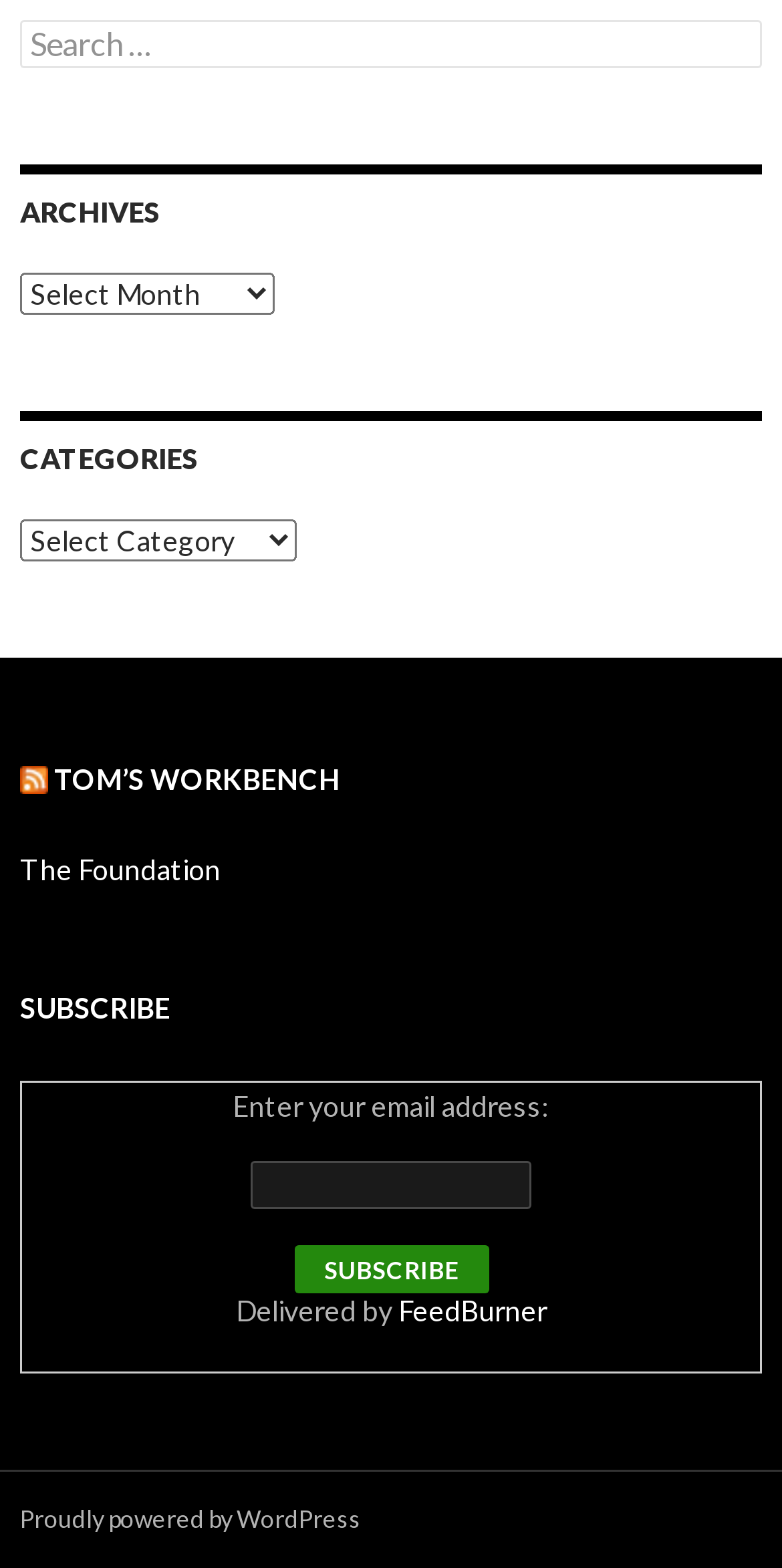Provide the bounding box coordinates for the UI element described in this sentence: "parent_node: TOM’S WORKBENCH". The coordinates should be four float values between 0 and 1, i.e., [left, top, right, bottom].

[0.026, 0.486, 0.062, 0.508]